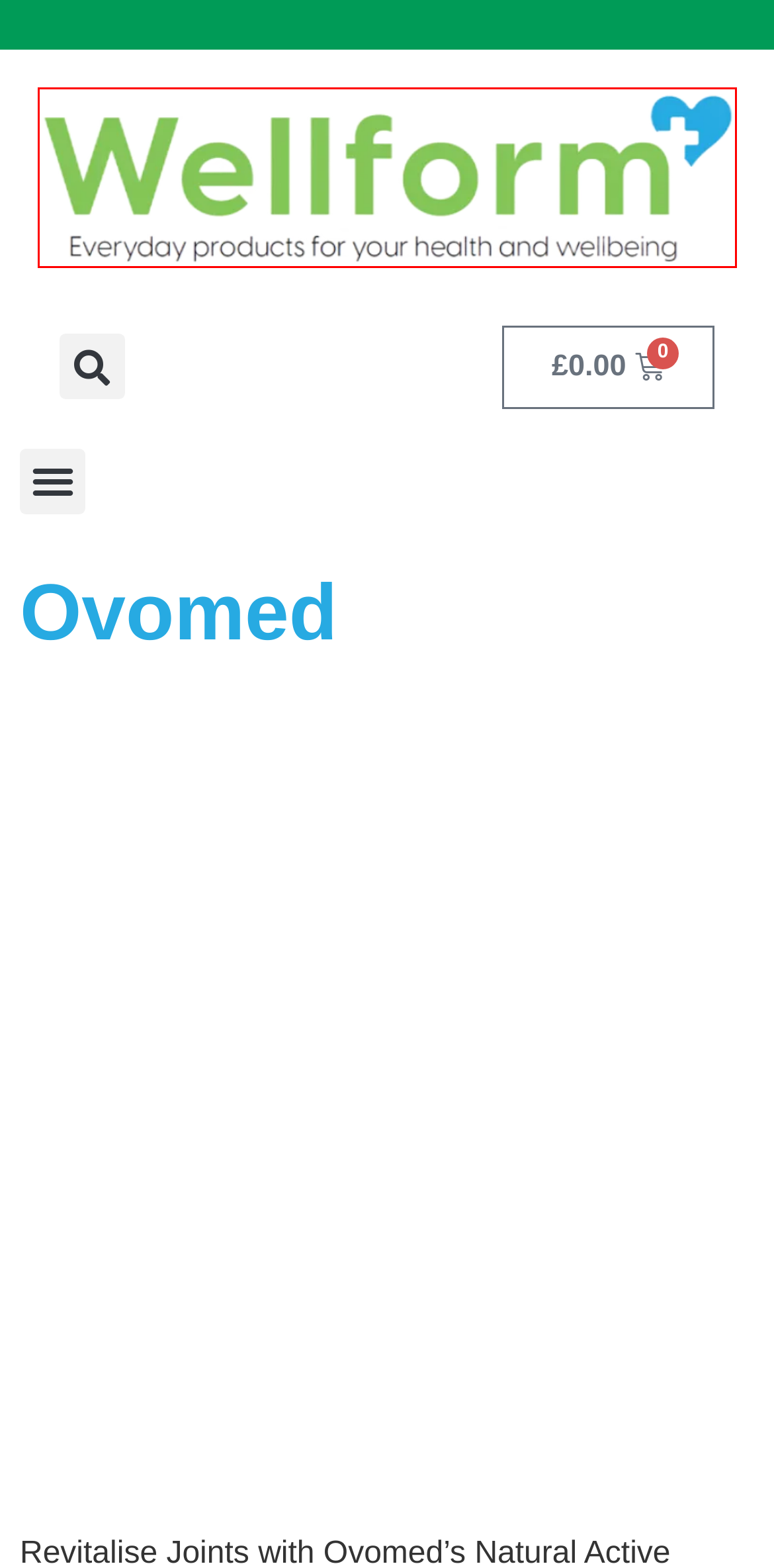Given a screenshot of a webpage with a red bounding box, please pick the webpage description that best fits the new webpage after clicking the element inside the bounding box. Here are the candidates:
A. Weight Management - Wellform Direct
B. Homeware - Wellform Direct
C. Delivery and Returns - Wellform Direct
D. About us - Wellform Direct
E. Contact us - Wellform Direct
F. Cookie Policy - Wellform Direct
G. Wellness - Wellform Direct
H. Homepage - Wellform Direct

H